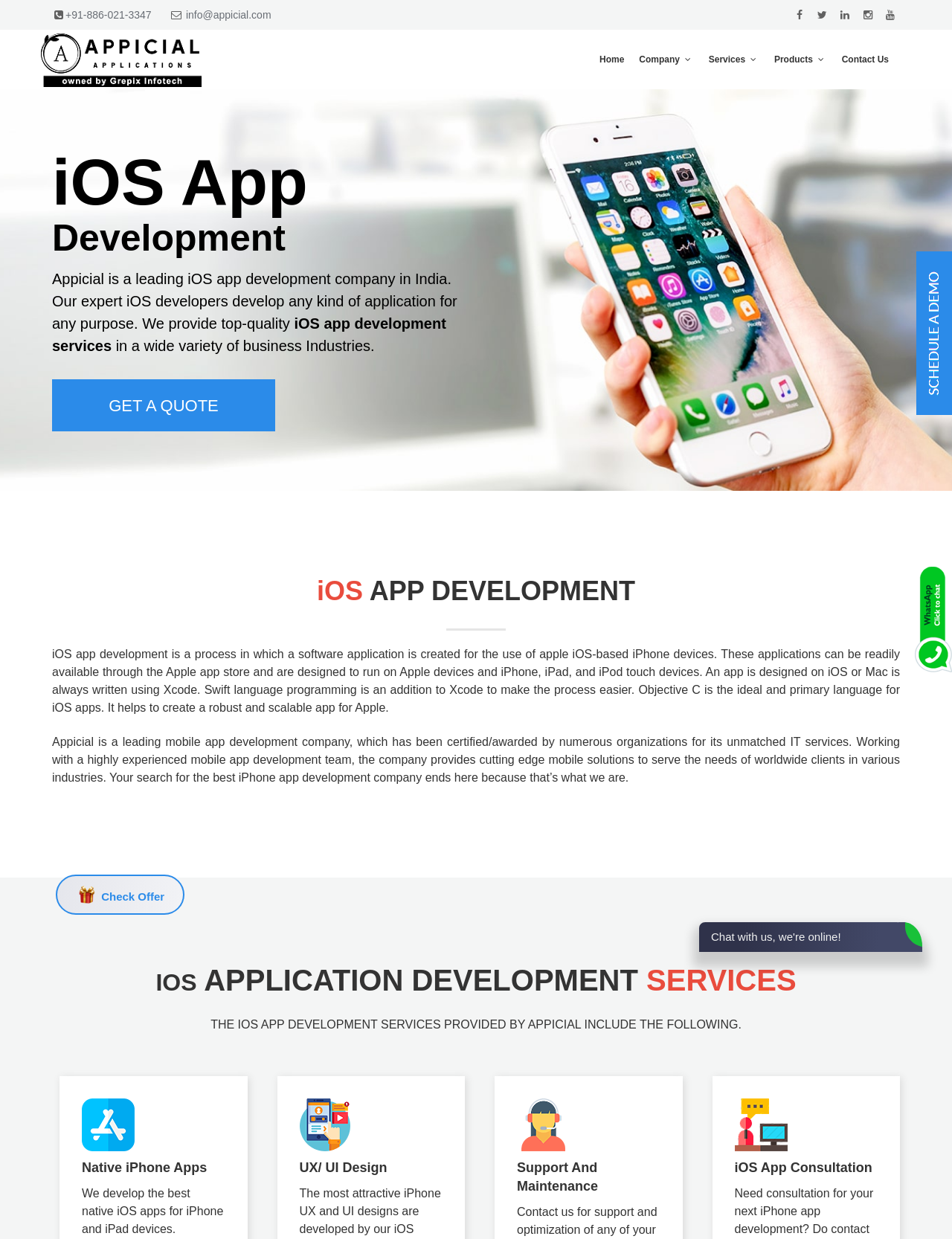Please identify the bounding box coordinates of the element on the webpage that should be clicked to follow this instruction: "Send an email to the company". The bounding box coordinates should be given as four float numbers between 0 and 1, formatted as [left, top, right, bottom].

[0.195, 0.007, 0.285, 0.017]